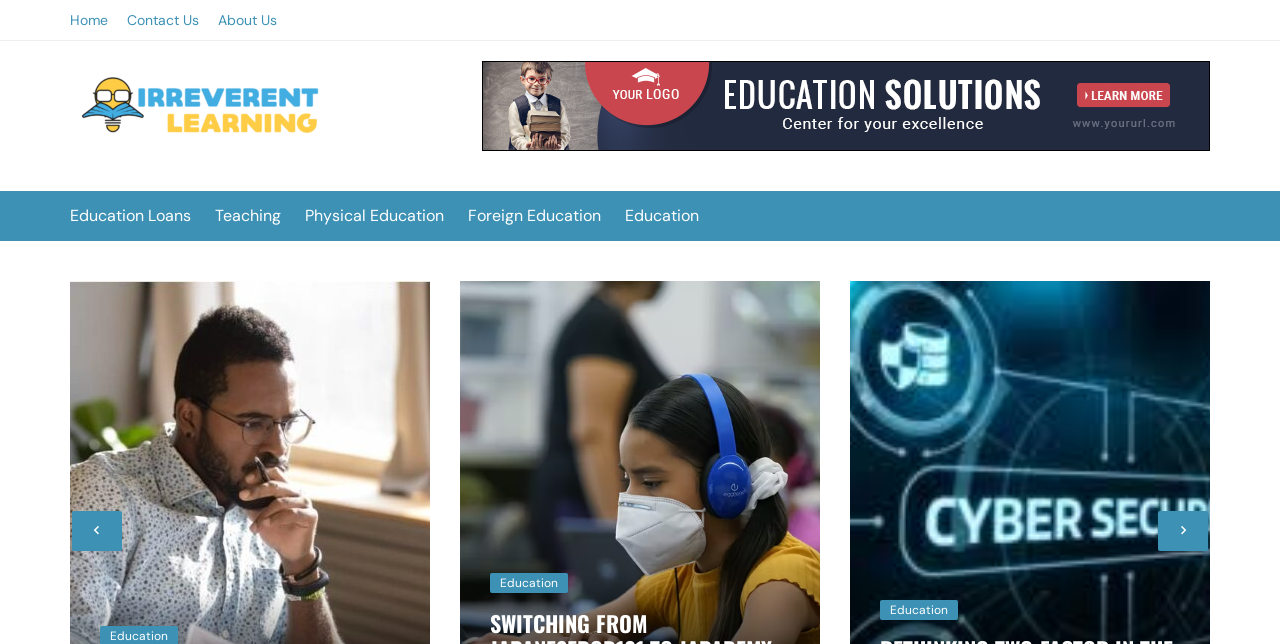Show the bounding box coordinates of the element that should be clicked to complete the task: "contact us".

[0.099, 0.0, 0.167, 0.062]